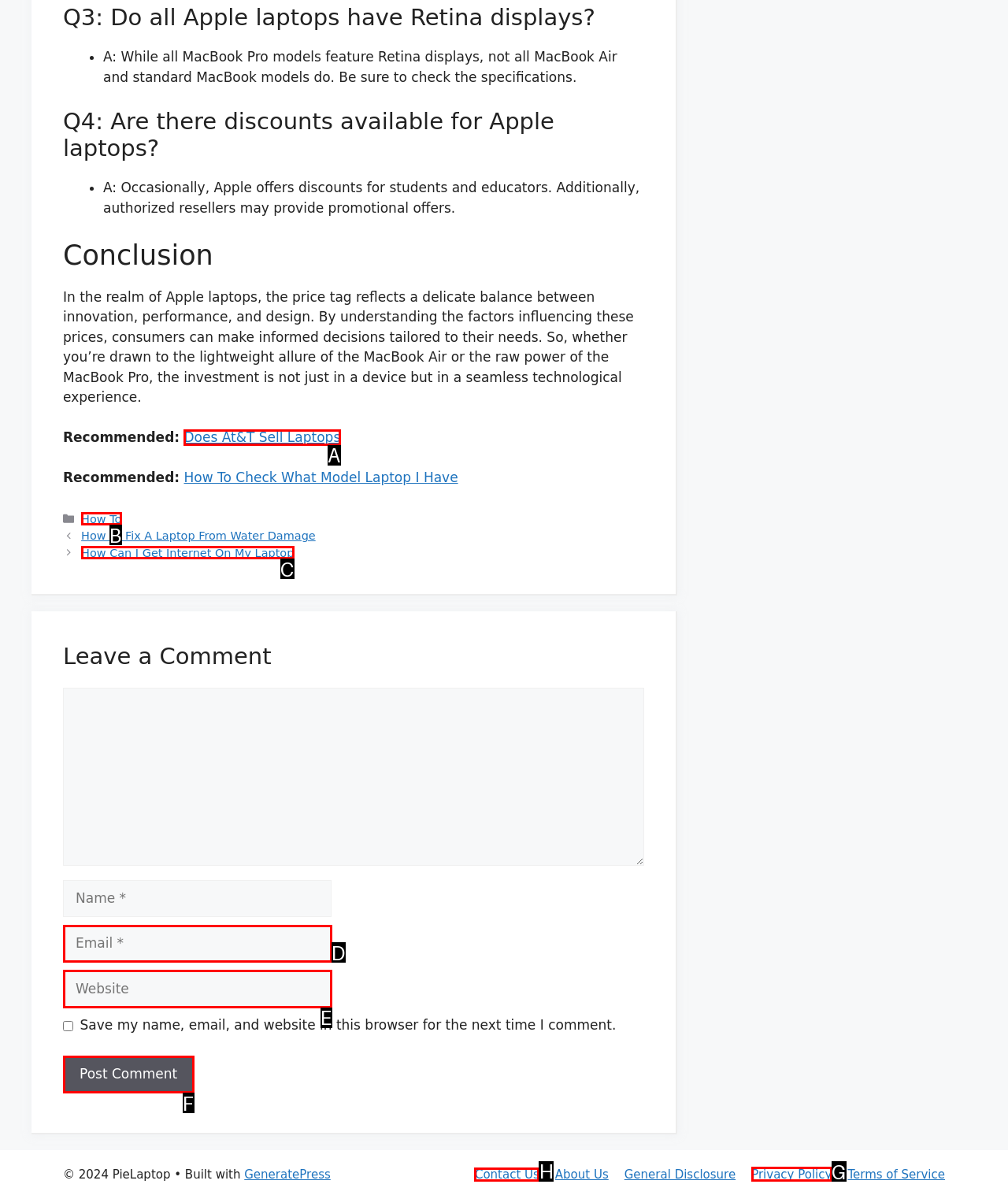From the given options, indicate the letter that corresponds to the action needed to complete this task: Click on 'Contact Us'. Respond with only the letter.

H